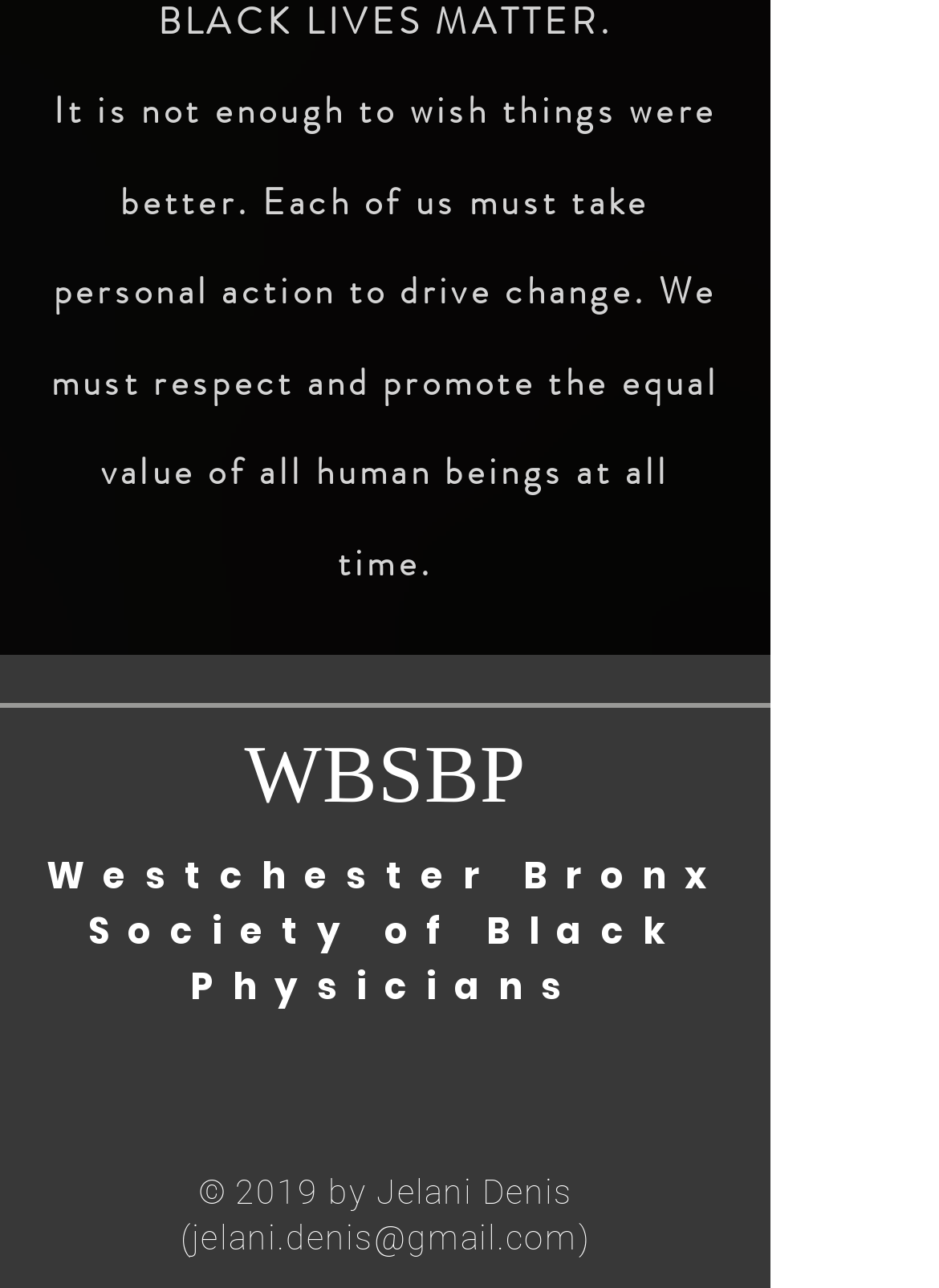Predict the bounding box of the UI element based on the description: "jelani.denis@gmail.com". The coordinates should be four float numbers between 0 and 1, formatted as [left, top, right, bottom].

[0.205, 0.946, 0.616, 0.976]